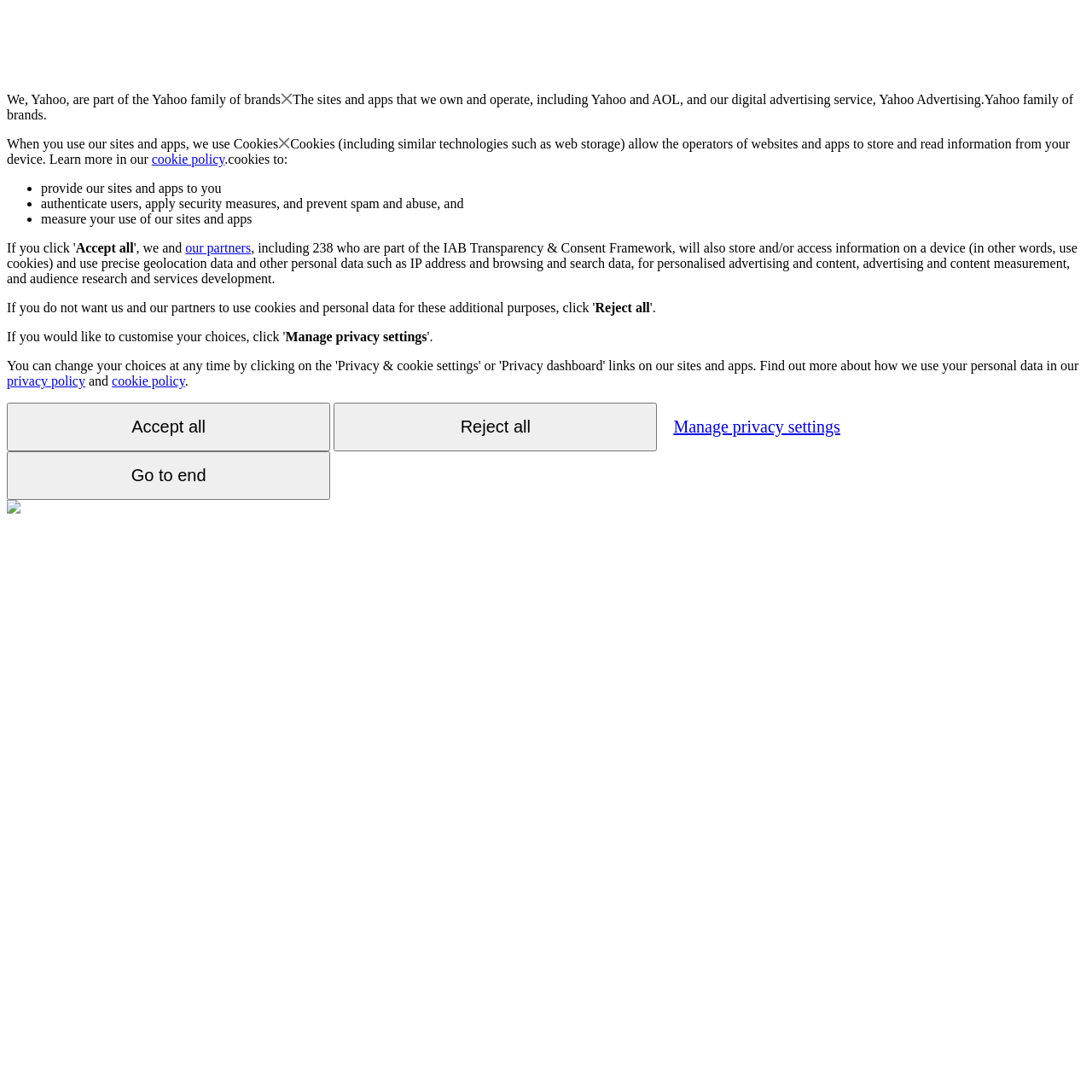Show the bounding box coordinates of the region that should be clicked to follow the instruction: "Click the 'Reject all' button."

[0.545, 0.275, 0.595, 0.288]